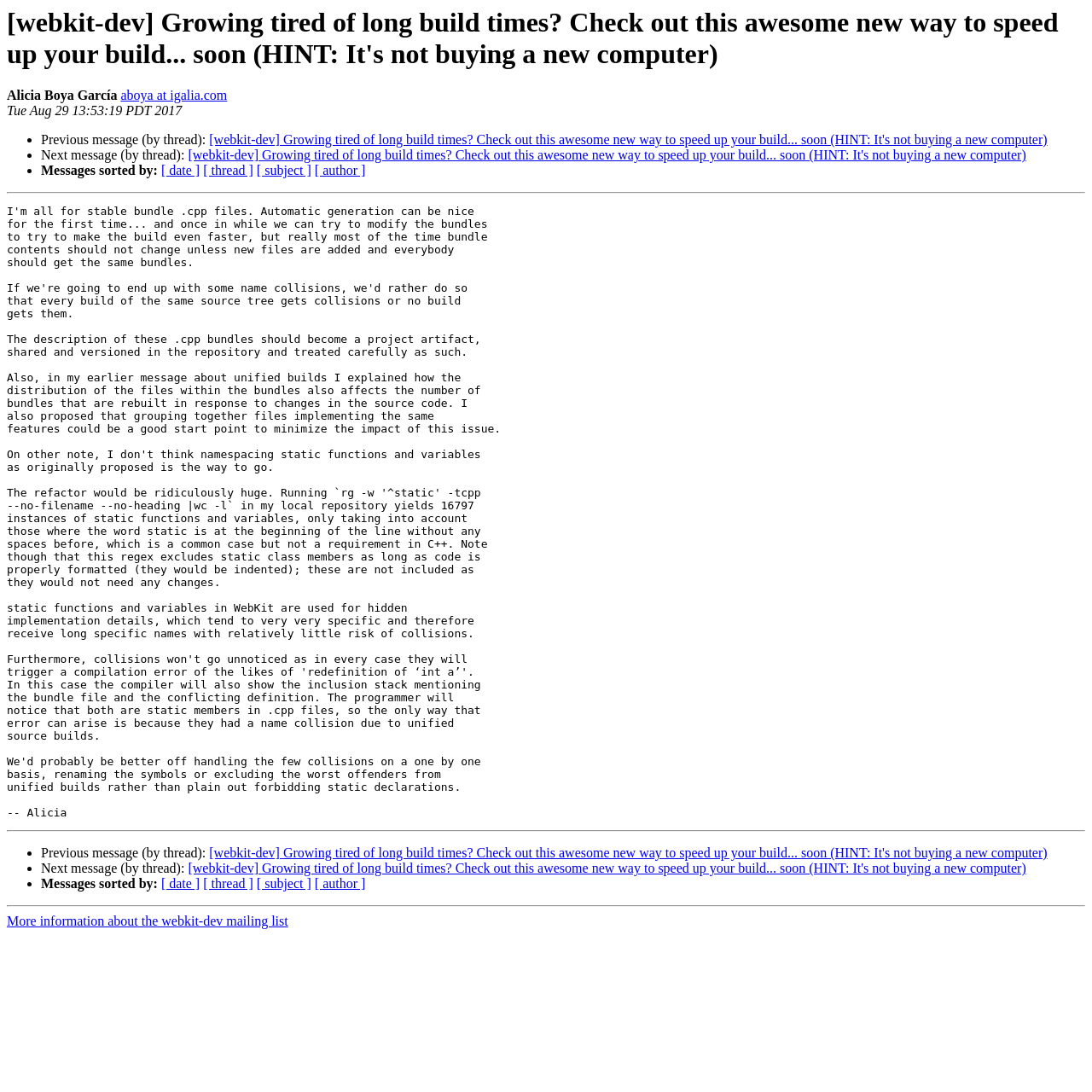Find the bounding box coordinates of the clickable area that will achieve the following instruction: "Sort messages by date".

[0.148, 0.15, 0.183, 0.163]